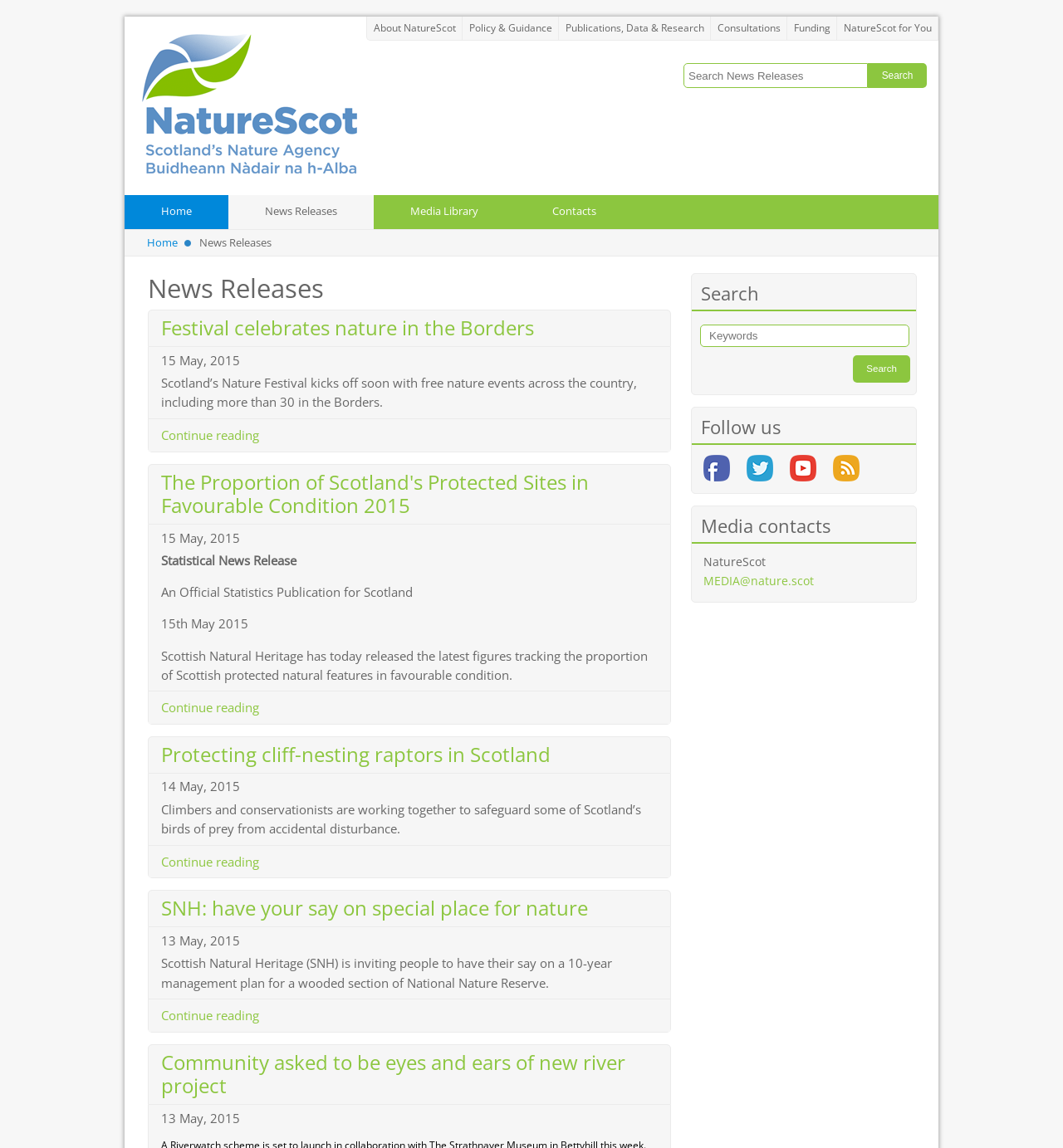Analyze the image and deliver a detailed answer to the question: What is the topic of the first news release?

The first news release is listed under the 'News Releases' heading, and it has a link 'Festival celebrates nature in the Borders' with a date '15 May, 2015'. The topic of the news release is about a festival celebrating nature in the Borders.